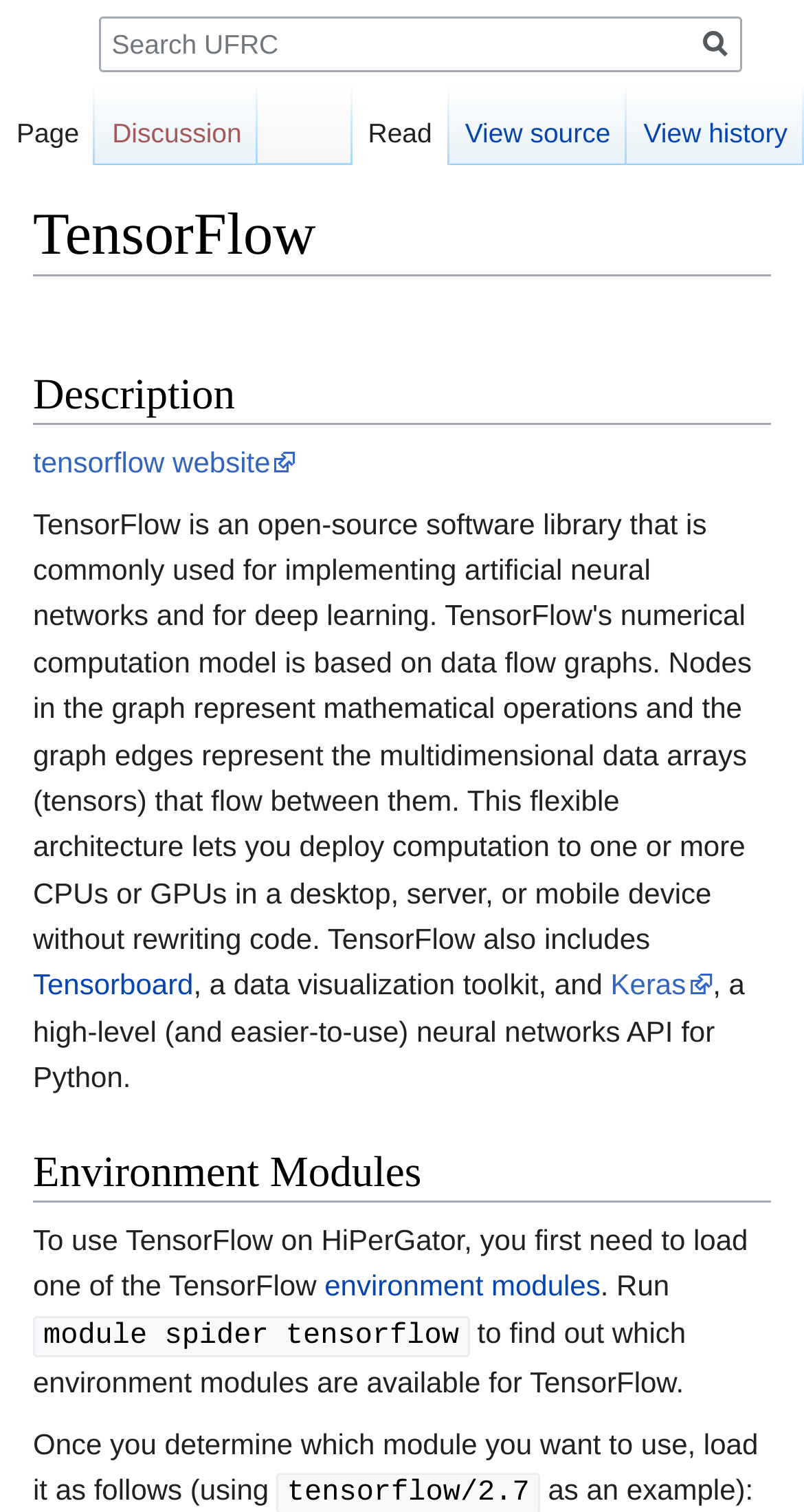Given the webpage screenshot and the description, determine the bounding box coordinates (top-left x, top-left y, bottom-right x, bottom-right y) that define the location of the UI element matching this description: Page

[0.0, 0.055, 0.119, 0.109]